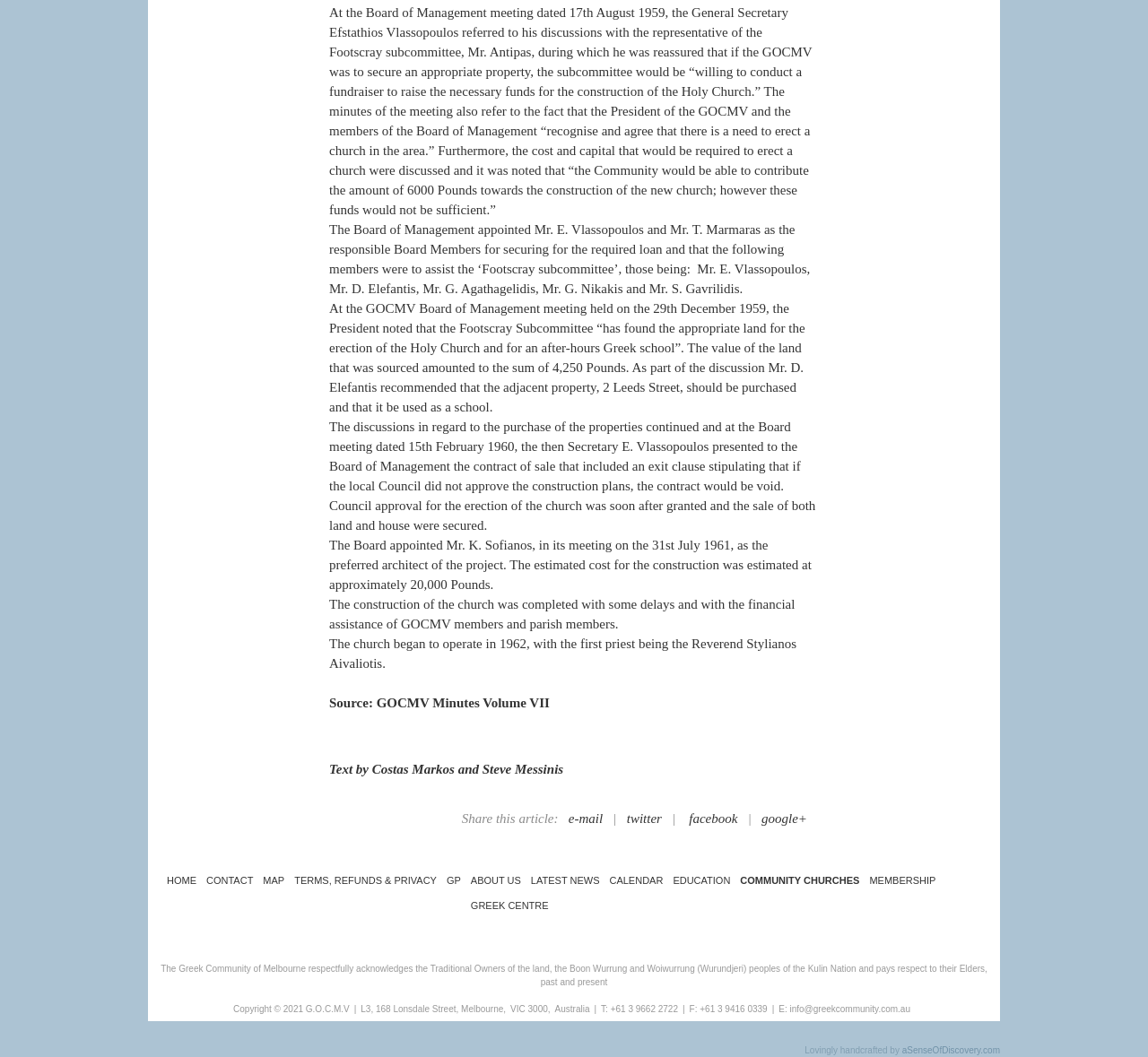Identify the bounding box coordinates of the area that should be clicked in order to complete the given instruction: "Share this article via e-mail". The bounding box coordinates should be four float numbers between 0 and 1, i.e., [left, top, right, bottom].

[0.495, 0.767, 0.525, 0.781]